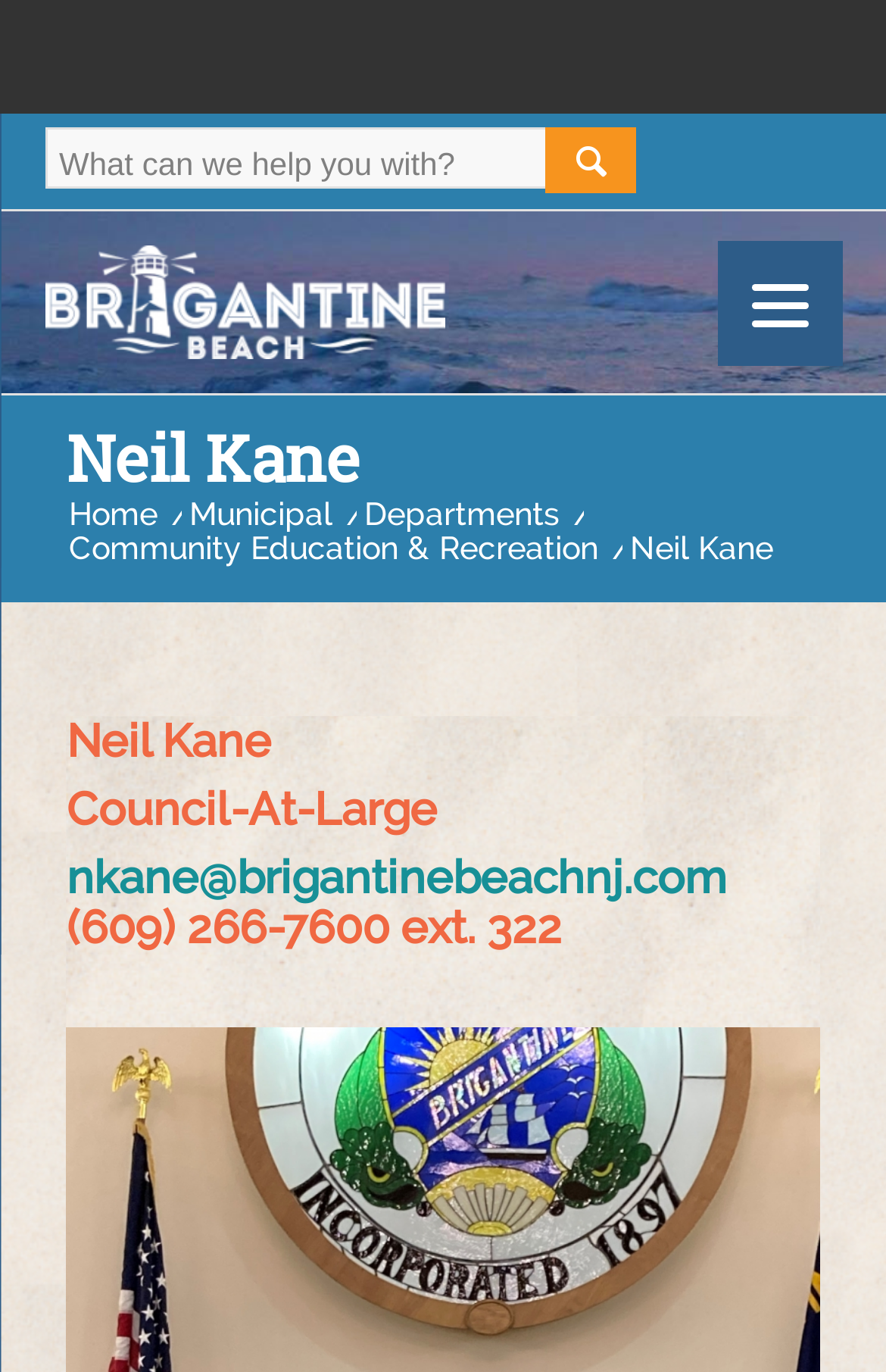Answer succinctly with a single word or phrase:
How many links are there in the top navigation menu?

5